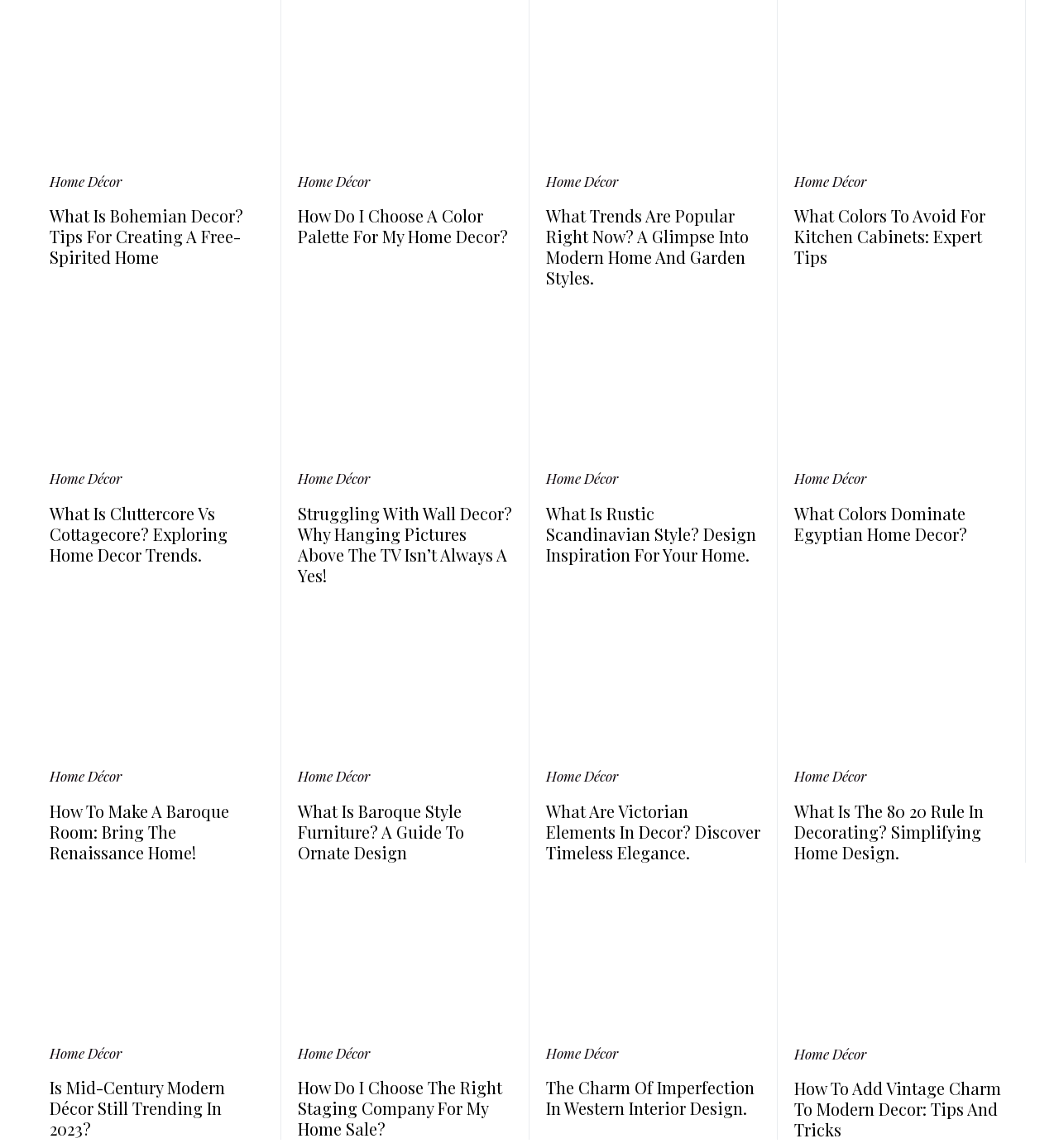From the webpage screenshot, predict the bounding box coordinates (top-left x, top-left y, bottom-right x, bottom-right y) for the UI element described here: Home Décor

[0.281, 0.409, 0.349, 0.425]